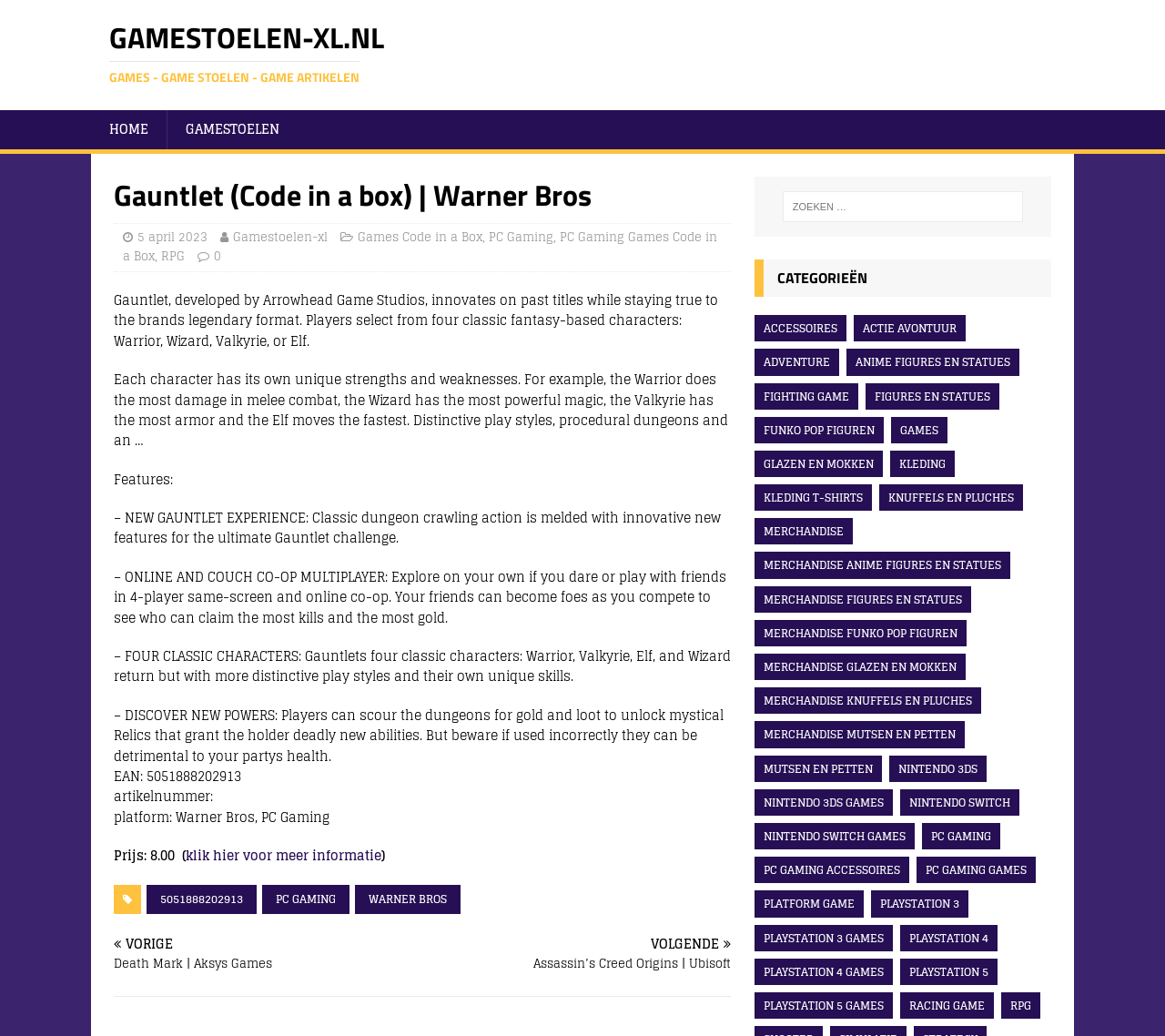Calculate the bounding box coordinates of the UI element given the description: "Accessoires".

[0.647, 0.304, 0.726, 0.33]